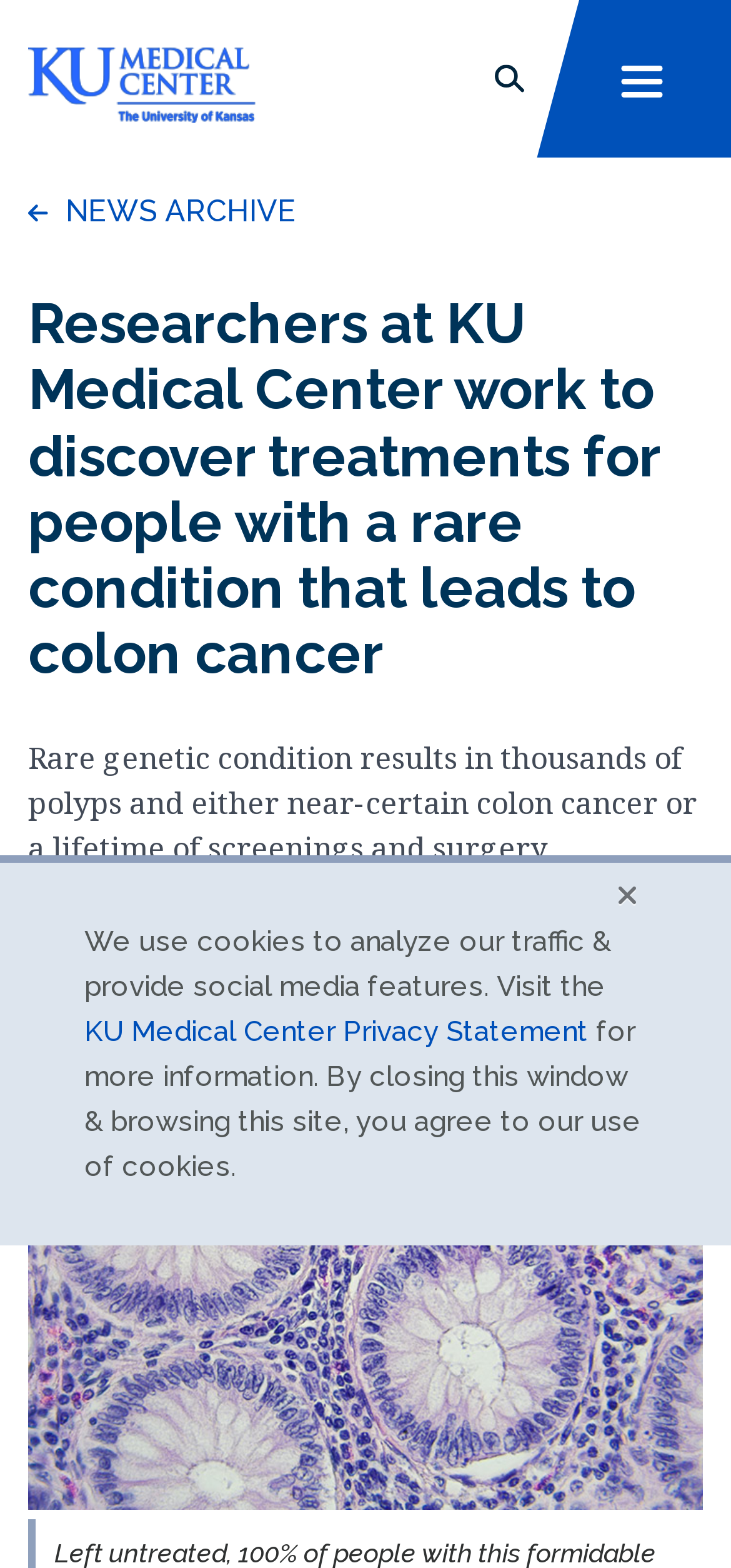Please examine the image and answer the question with a detailed explanation:
What is the date of the article?

I found the answer by looking at the static text which mentions the date 'August 25, 2023' along with the author's name 'Kristi Birch'.